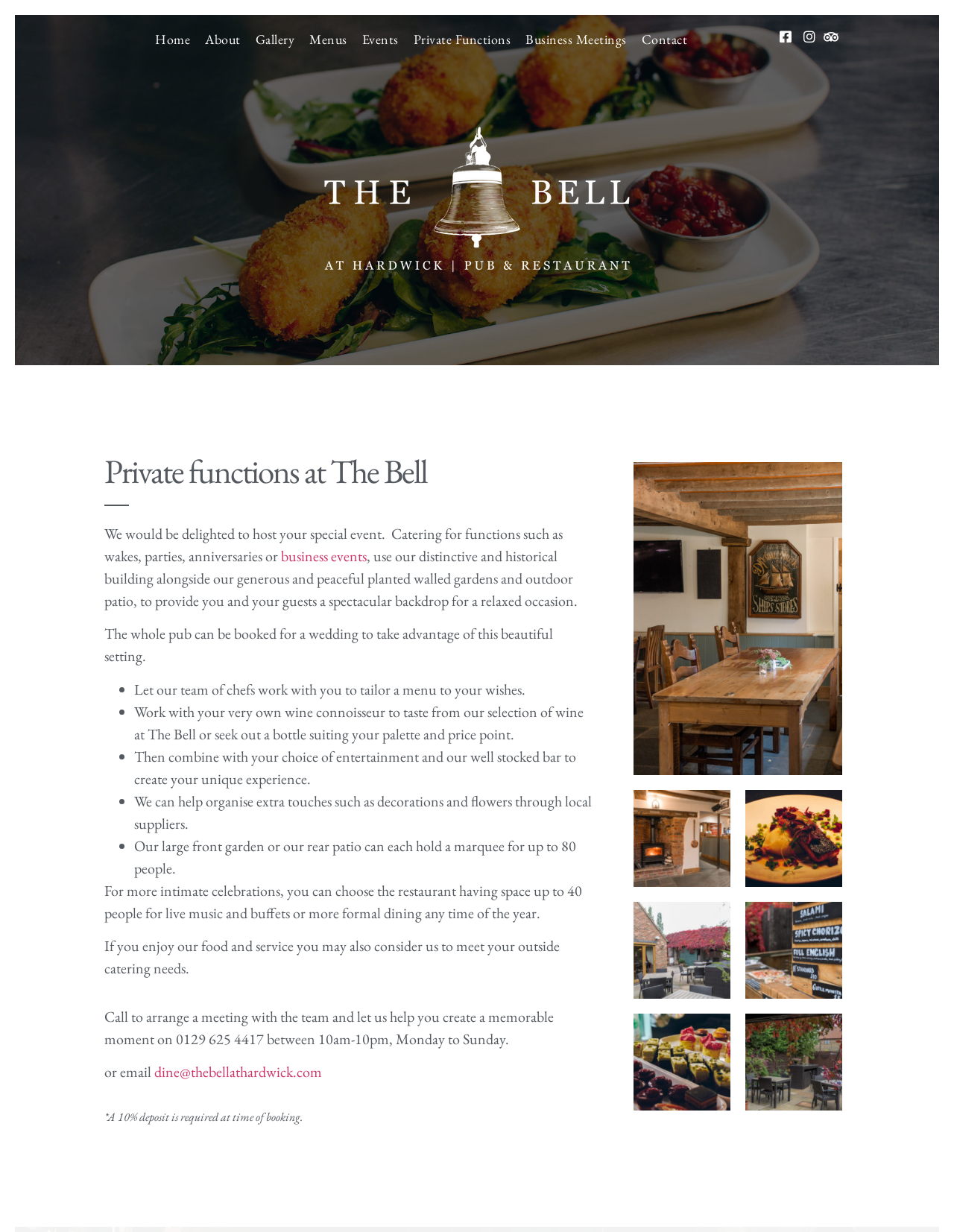Refer to the element description Contact and identify the corresponding bounding box in the screenshot. Format the coordinates as (top-left x, top-left y, bottom-right x, bottom-right y) with values in the range of 0 to 1.

[0.664, 0.018, 0.728, 0.046]